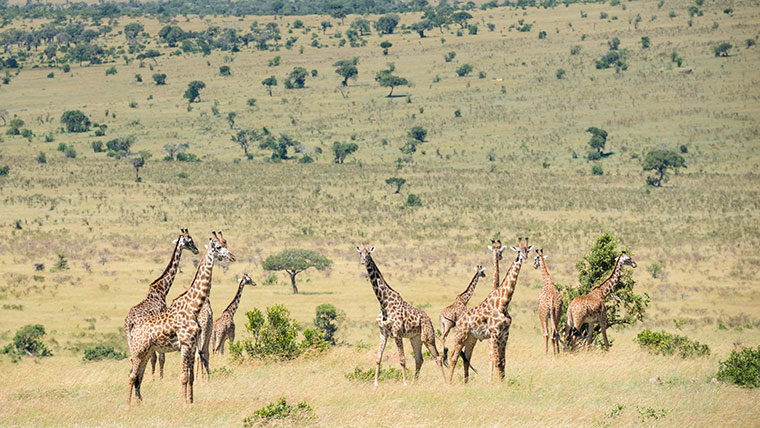Explain the image in a detailed way.

The image showcases a serene landscape featuring a group of giraffes gracefully grazing in the vast African savanna. The tall, elegant animals stand amidst rolling hills, dotted with patches of greenery and sparse trees. With the expansive backdrop of the wild, this scene encapsulates the beauty of the Serengeti, where wildlife thrives in its natural habitat. The caption evokes the inviting essence of African travel, encouraging explorers to immerse themselves in intimate wildlife experiences that go beyond typical safari adventures. This stunning visual representation aligns with the desire to educate potential travelers about the diverse and captivating wildlife encounters available throughout the year.